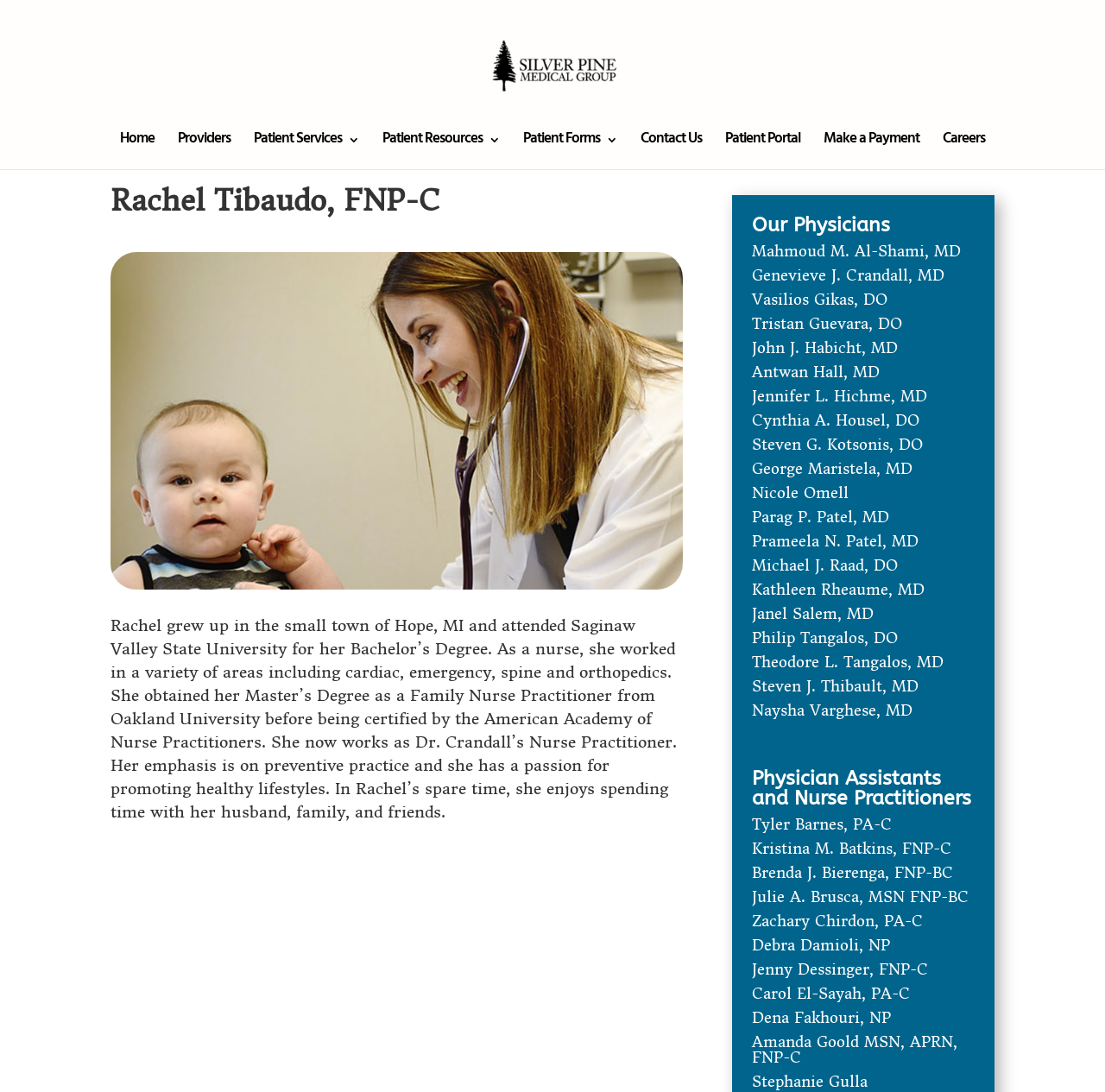Please determine the bounding box coordinates of the element to click on in order to accomplish the following task: "View Rachel Tibaudo's profile". Ensure the coordinates are four float numbers ranging from 0 to 1, i.e., [left, top, right, bottom].

[0.1, 0.171, 0.619, 0.205]